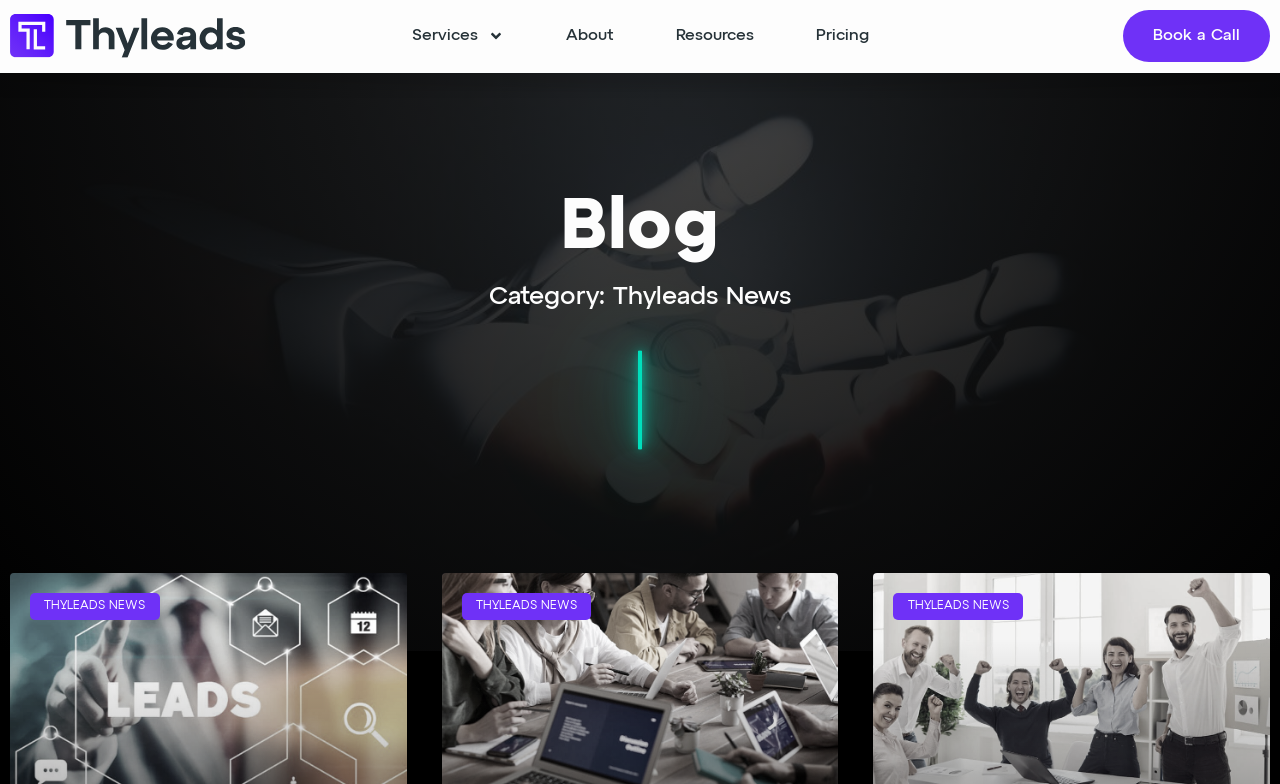What is the category of the blog posts?
Carefully analyze the image and provide a detailed answer to the question.

The category of the blog posts can be found below the 'Blog' heading, which is 'Category: Thyleads News'.